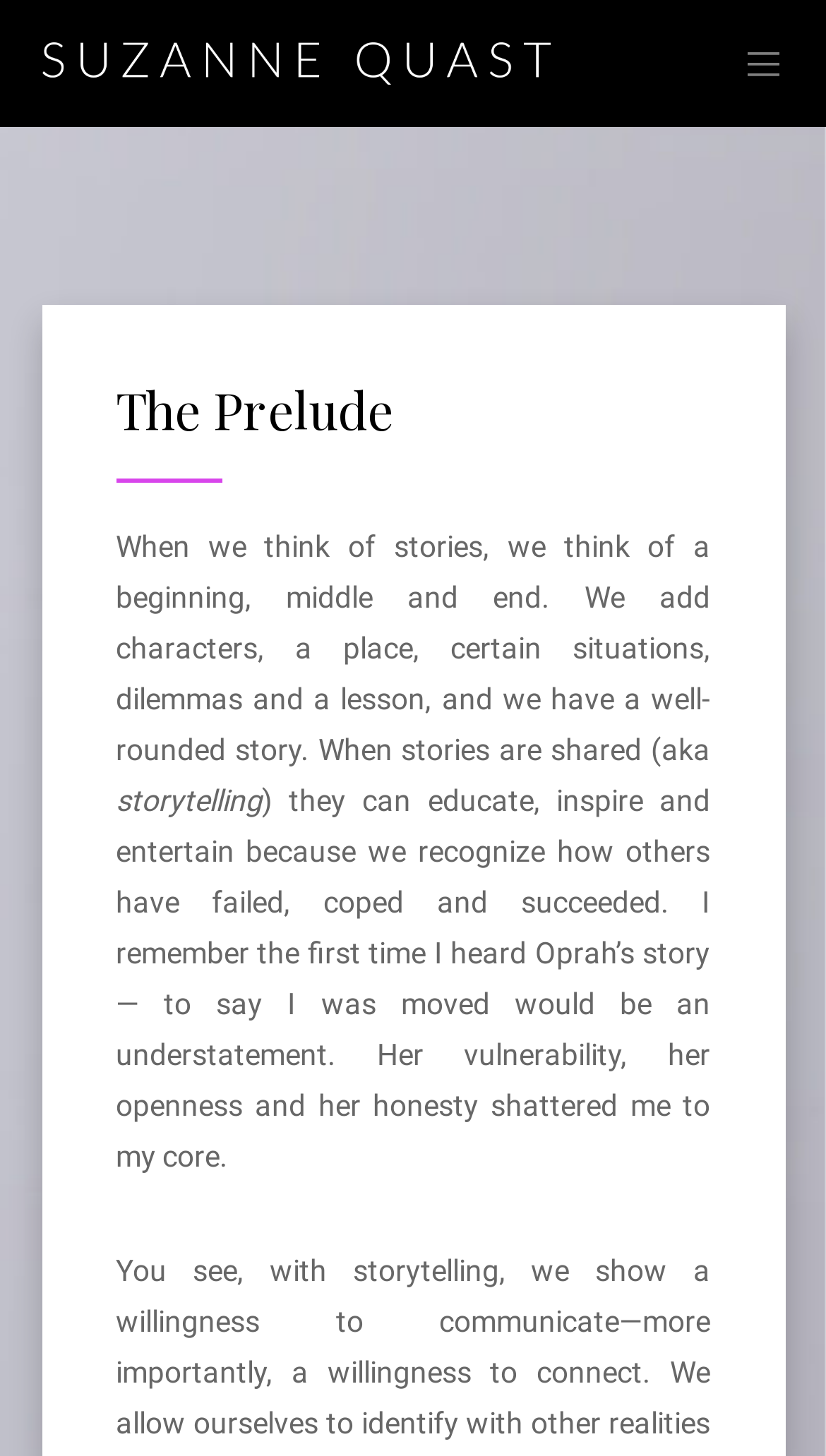What is the bounding box coordinate of the image?
Look at the image and respond with a one-word or short phrase answer.

[0.05, 0.029, 0.667, 0.058]